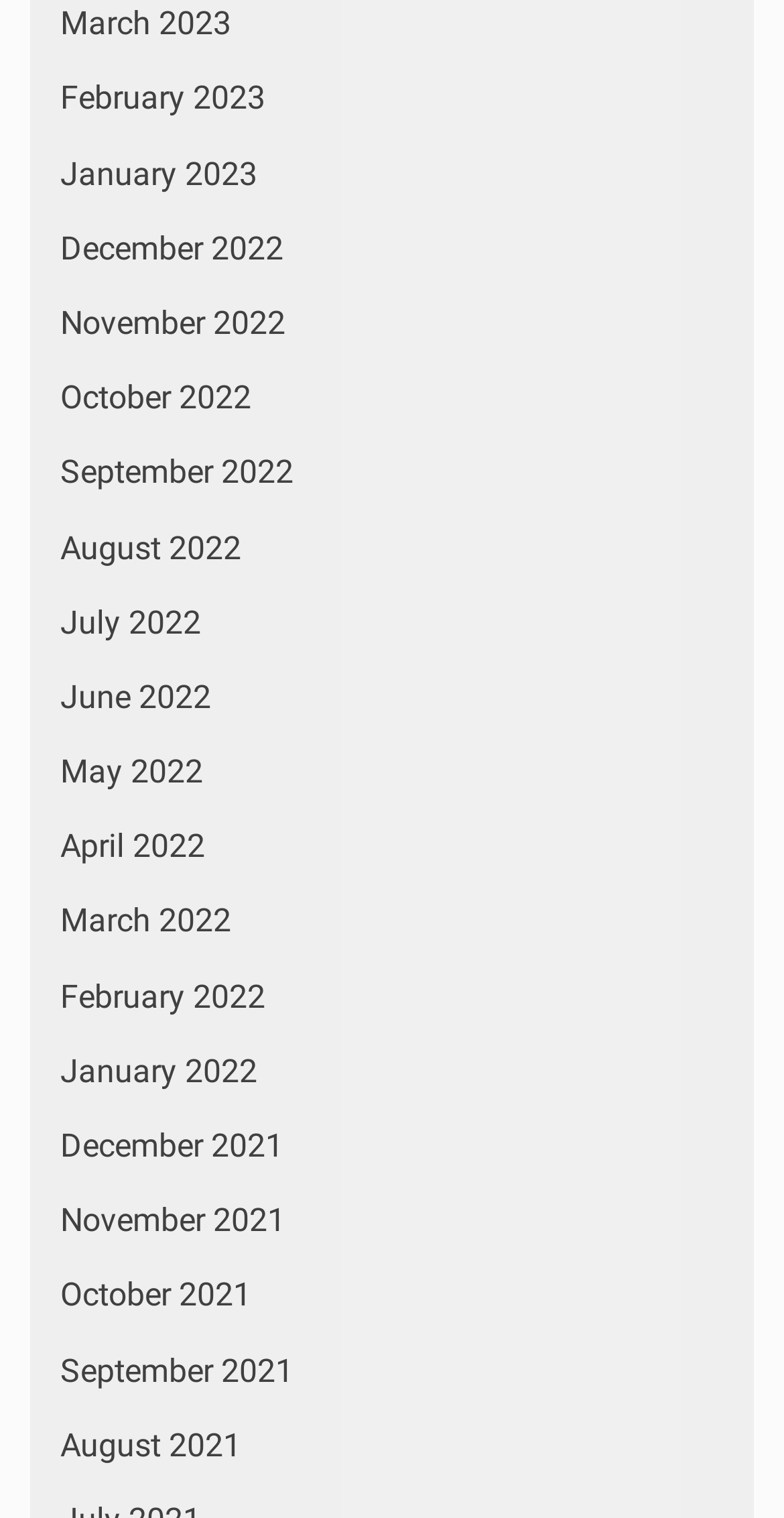Identify the bounding box coordinates of the clickable section necessary to follow the following instruction: "Access September 2020". The coordinates should be presented as four float numbers from 0 to 1, i.e., [left, top, right, bottom].

None